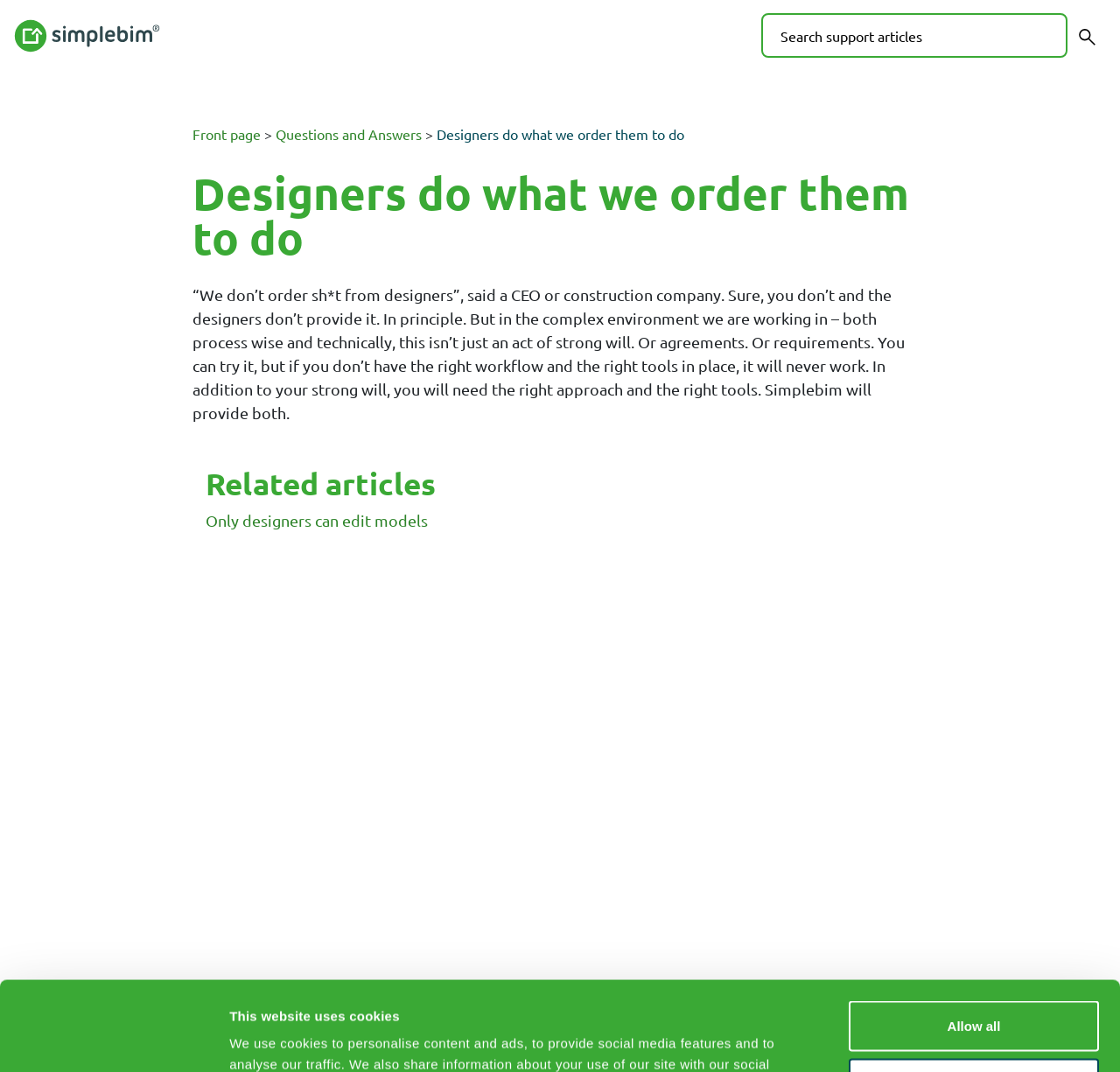Please identify and generate the text content of the webpage's main heading.

Designers do what we order them to do